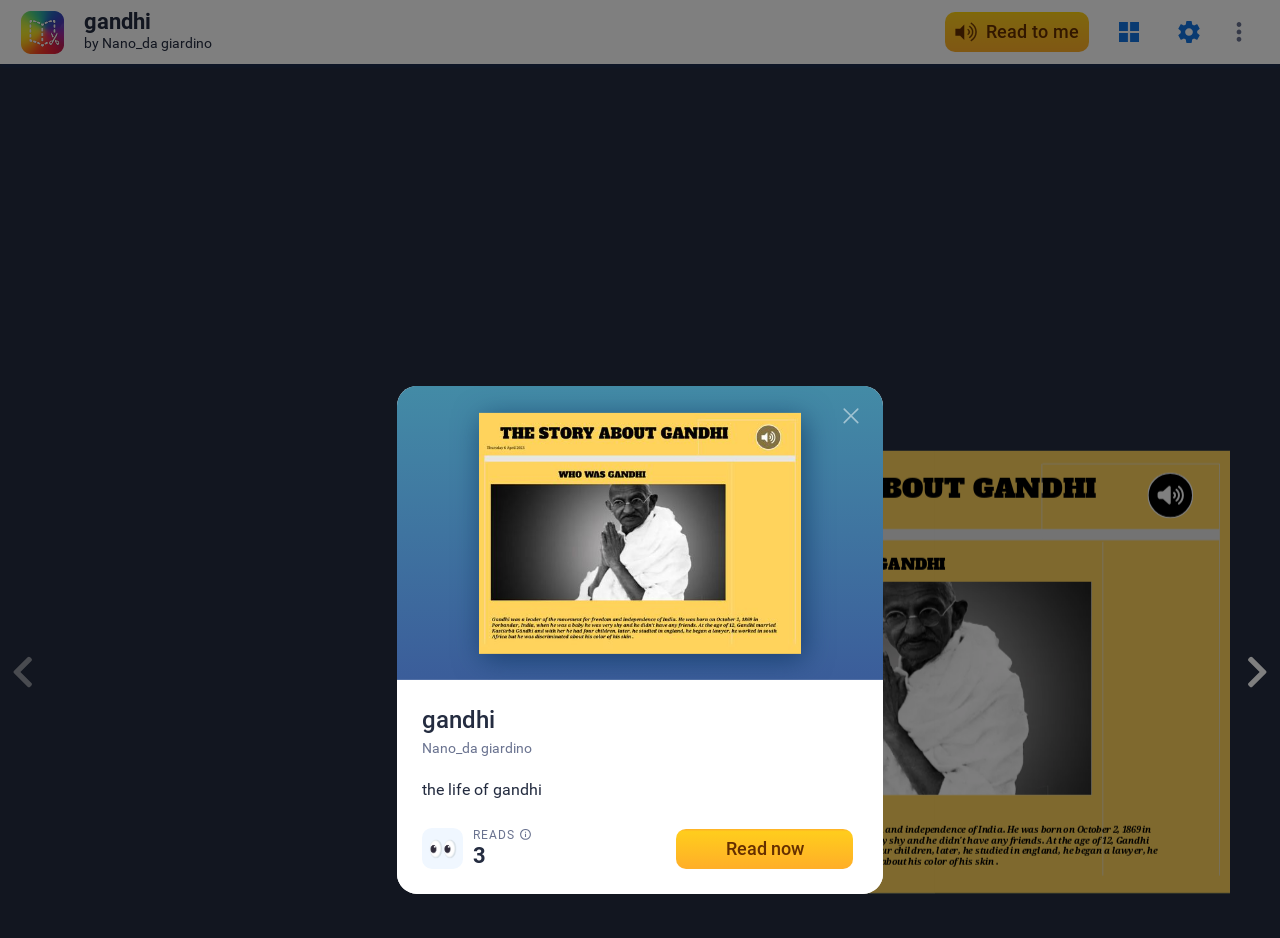Extract the bounding box coordinates for the UI element described as: "Music".

None